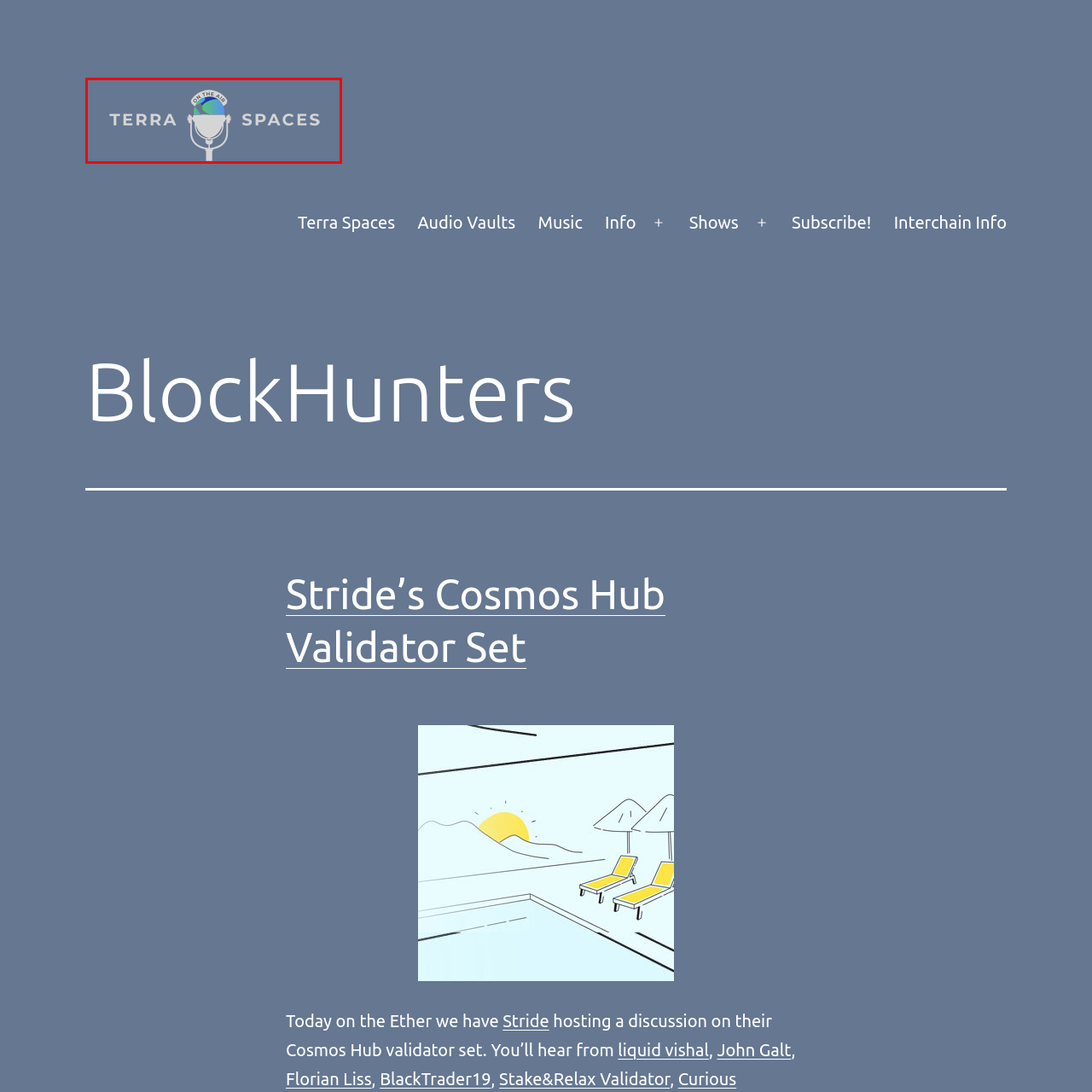Describe the features and objects visible in the red-framed section of the image in detail.

The image features the logo of "Terra Spaces," presented prominently against a soft blue background. Central to the design is a stylized microphone, which symbolizes broadcast and communication. Above the microphone, in a circular design, are the words "ON THE AIR," suggesting an active and engaging audio experience. The name "TERRA SPACES" is displayed in bold text, emphasizing the brand's identity, with "TERRA" positioned slightly above "SPACES," conveying a sense of movement and dynamism. This logo visually represents a platform likely focused on conversations and discussions related to themes of space, interaction, and possibly community engagement within the Terra ecosystem.